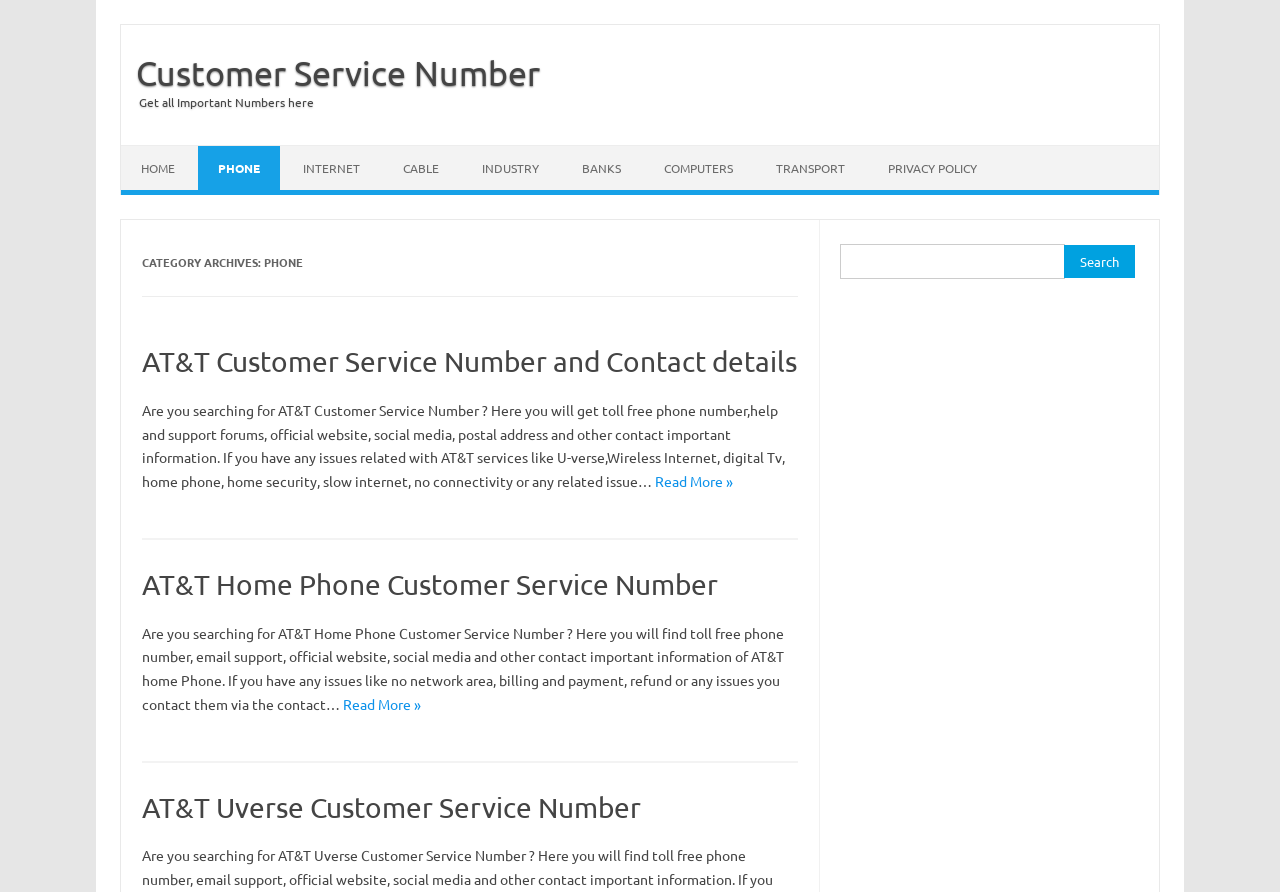Can you find and provide the title of the webpage?

CATEGORY ARCHIVES: PHONE